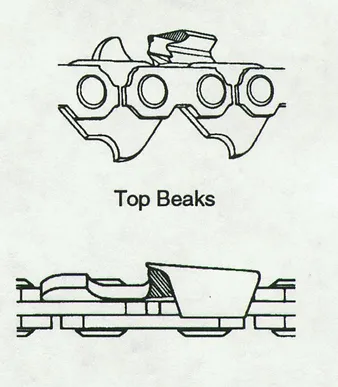What is the consequence of improper alignment?
Respond to the question with a well-detailed and thorough answer.

According to the caption, improper alignment of the cutter teeth can lead to ineffective cutting, which highlights the importance of correct cutter tooth geometry in sharpening and maintenance processes.